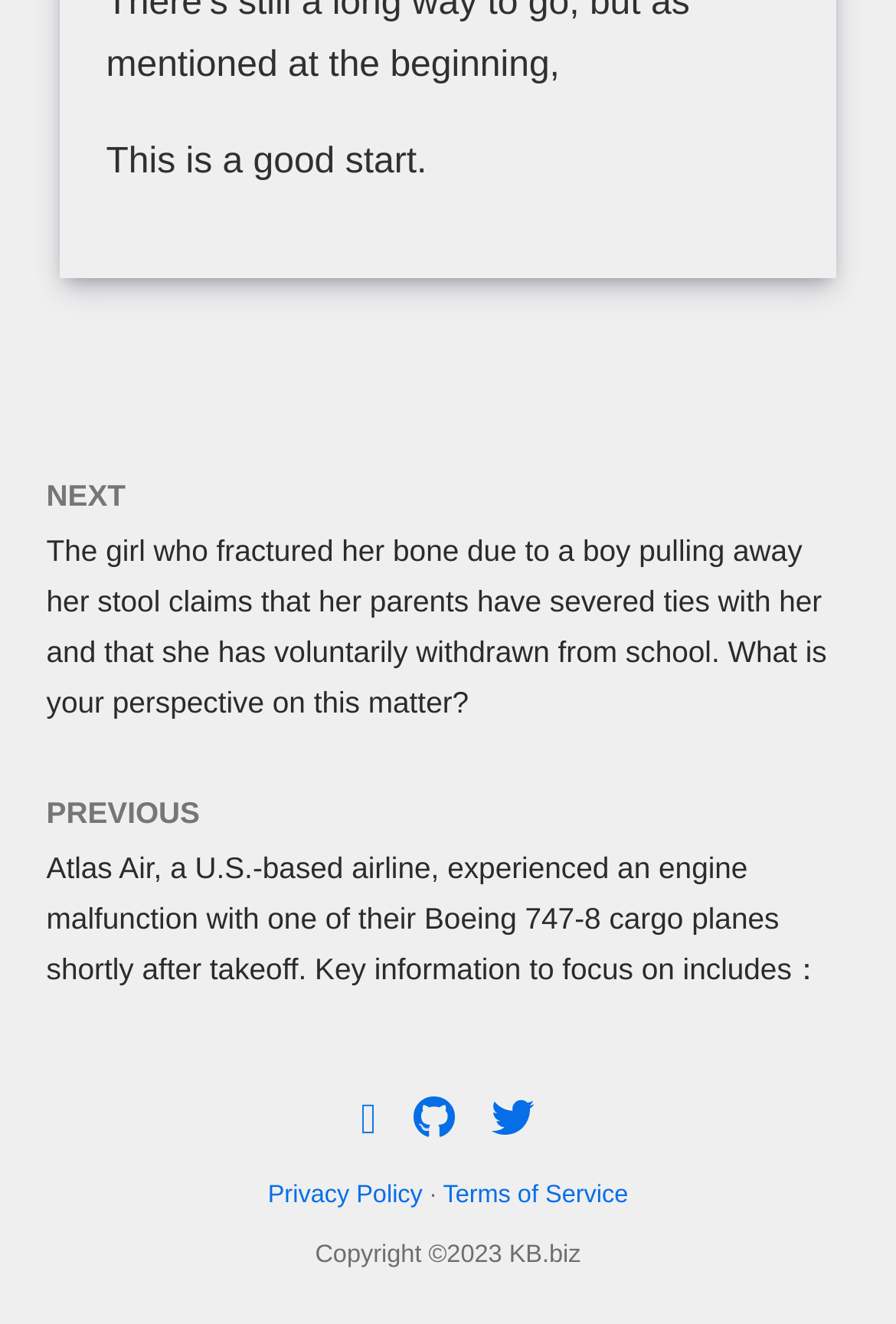Based on the image, provide a detailed and complete answer to the question: 
What is the text above the 'NEXT' button?

The text above the 'NEXT' button is 'This is a good start.', which is a static text element on the webpage.